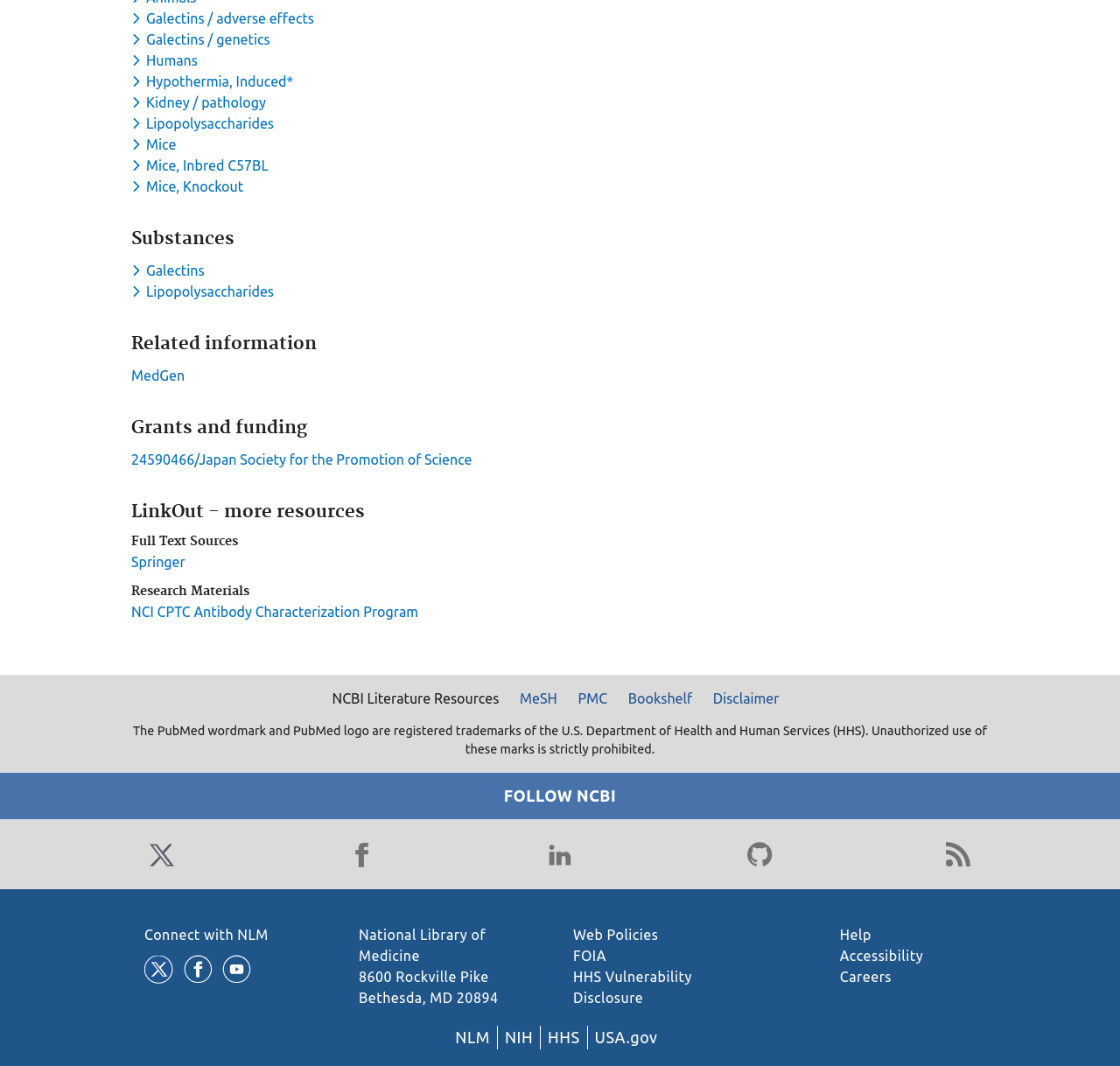Identify the bounding box coordinates for the UI element mentioned here: "Mice, Knockout". Provide the coordinates as four float values between 0 and 1, i.e., [left, top, right, bottom].

[0.117, 0.168, 0.221, 0.182]